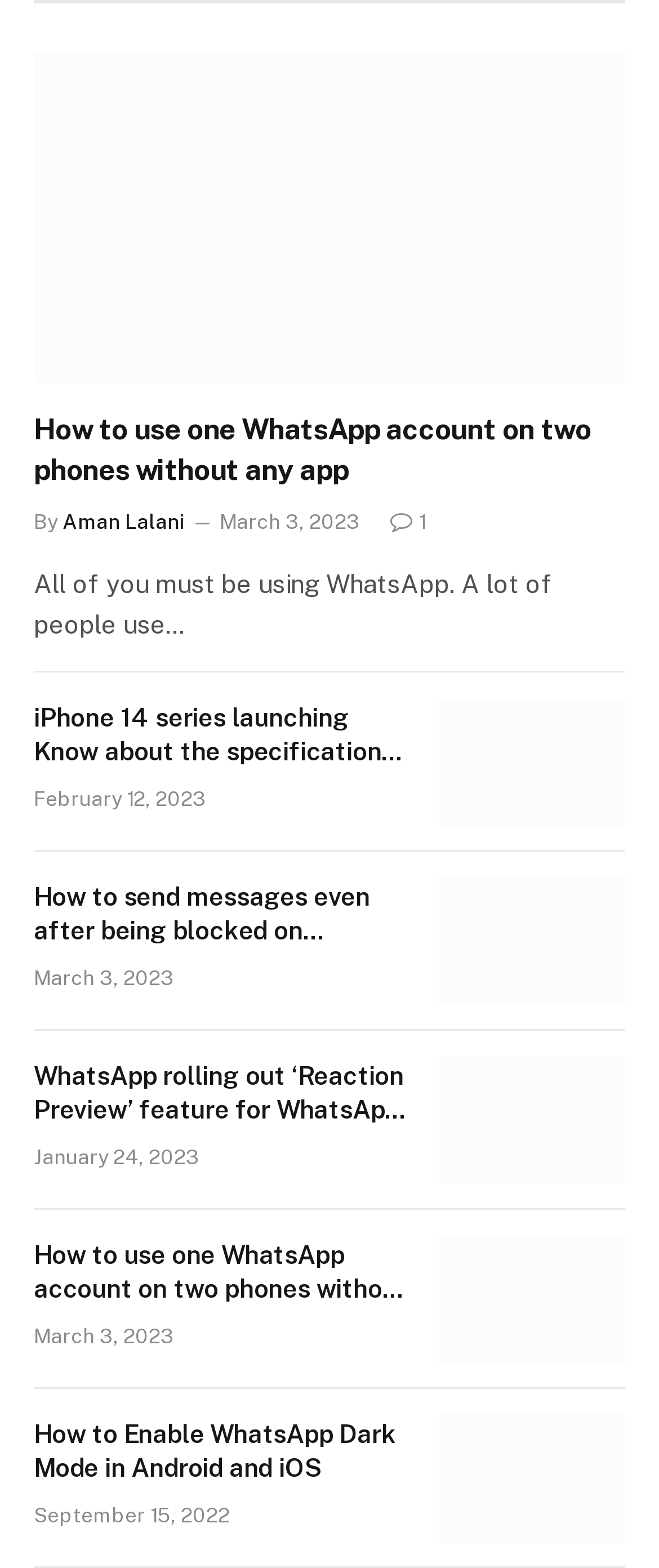Identify the bounding box coordinates of the element to click to follow this instruction: 'Read the tutorial on enabling WhatsApp Dark Mode in Android and iOS'. Ensure the coordinates are four float values between 0 and 1, provided as [left, top, right, bottom].

[0.667, 0.902, 0.949, 0.984]